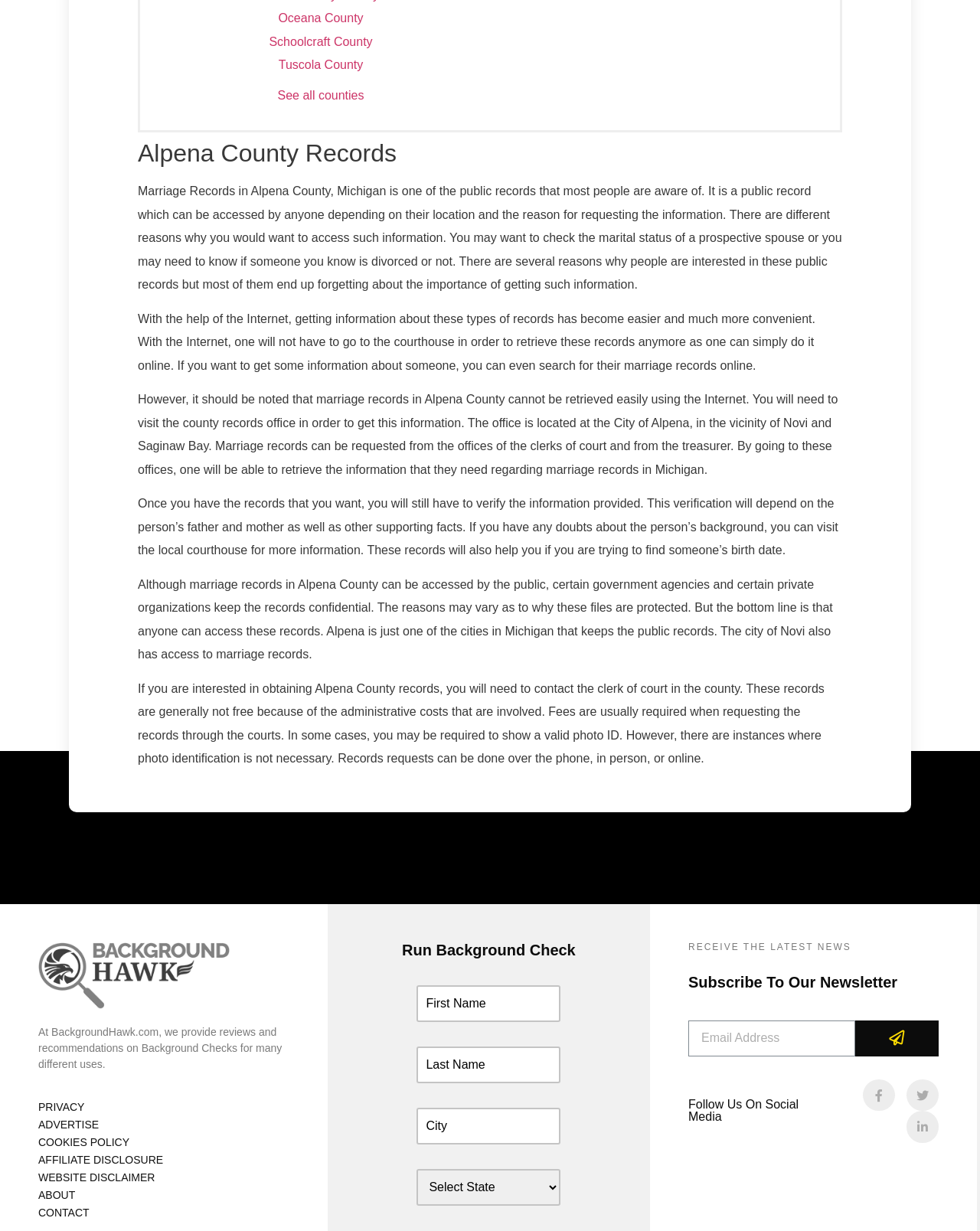Refer to the image and answer the question with as much detail as possible: What is the main topic of the webpage?

The main topic of the webpage is marriage records, specifically in Alpena County, Michigan. This is evident from the heading 'Alpena County Records' and the subsequent paragraphs discussing marriage records in Alpena County.